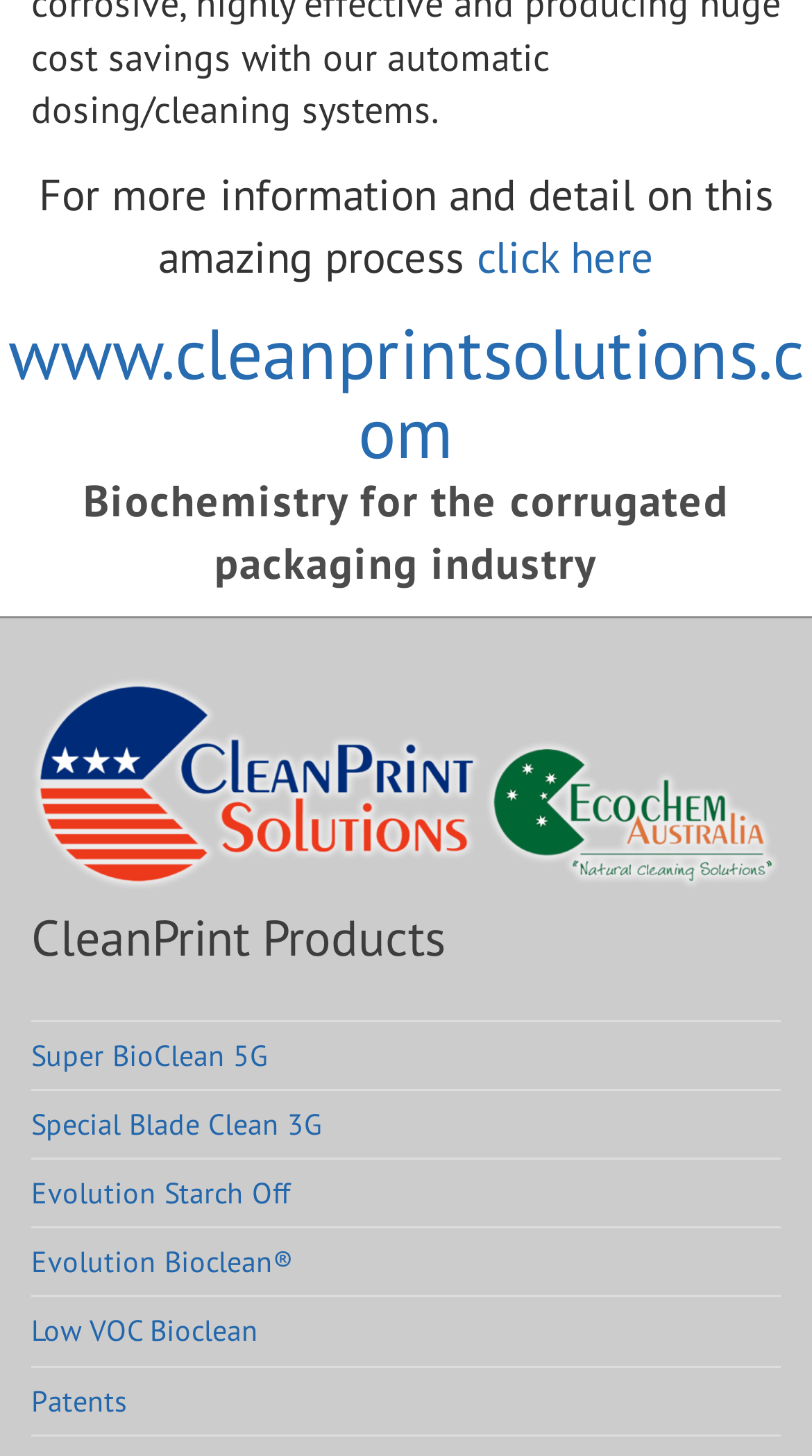Using the webpage screenshot, find the UI element described by Special Blade Clean 3G. Provide the bounding box coordinates in the format (top-left x, top-left y, bottom-right x, bottom-right y), ensuring all values are floating point numbers between 0 and 1.

[0.038, 0.759, 0.397, 0.785]